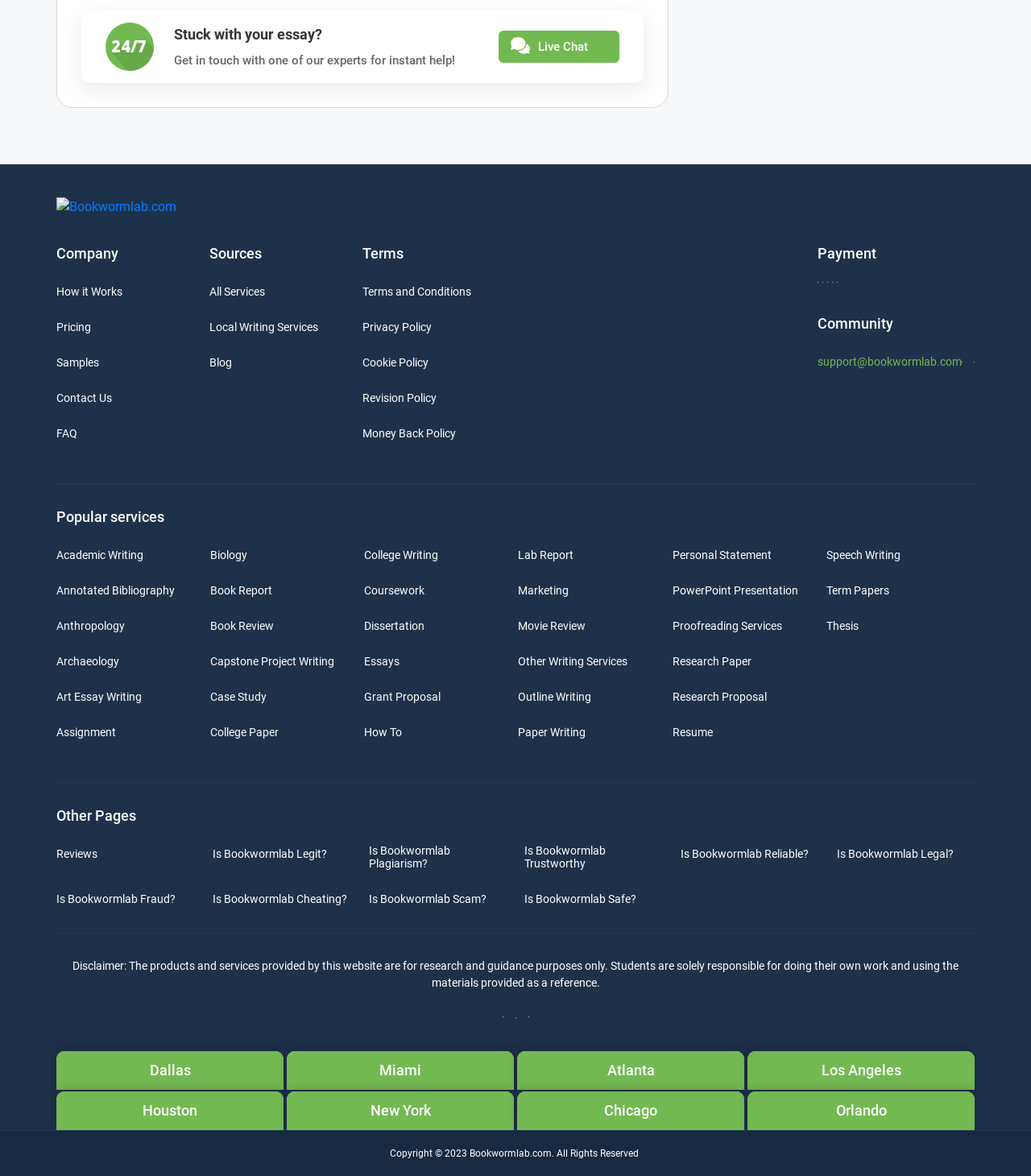Please find the bounding box coordinates of the element that needs to be clicked to perform the following instruction: "View 'Academic Writing' services". The bounding box coordinates should be four float numbers between 0 and 1, represented as [left, top, right, bottom].

[0.055, 0.466, 0.139, 0.477]